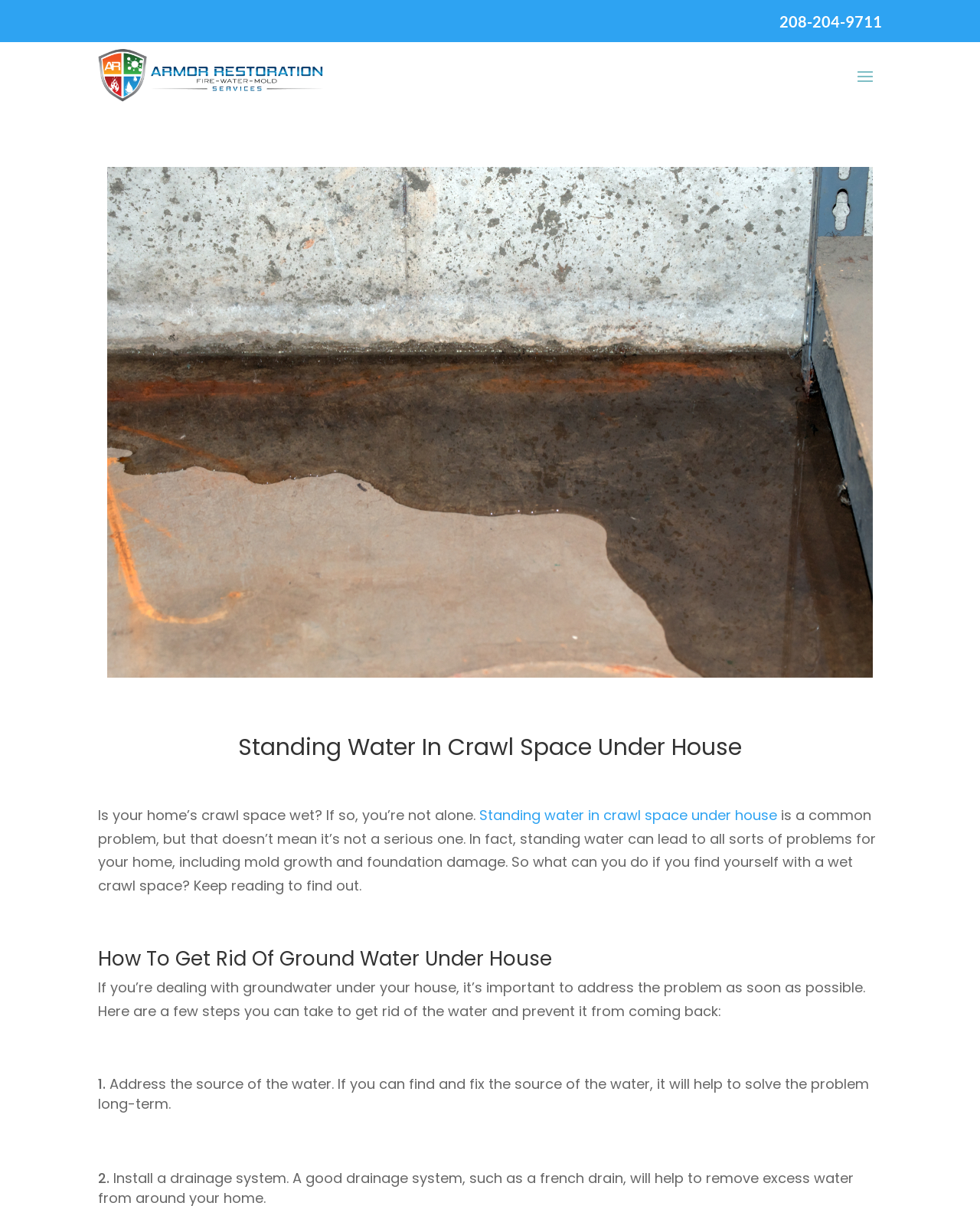Using a single word or phrase, answer the following question: 
What is the consequence of standing water in crawl spaces?

Mold growth and foundation damage